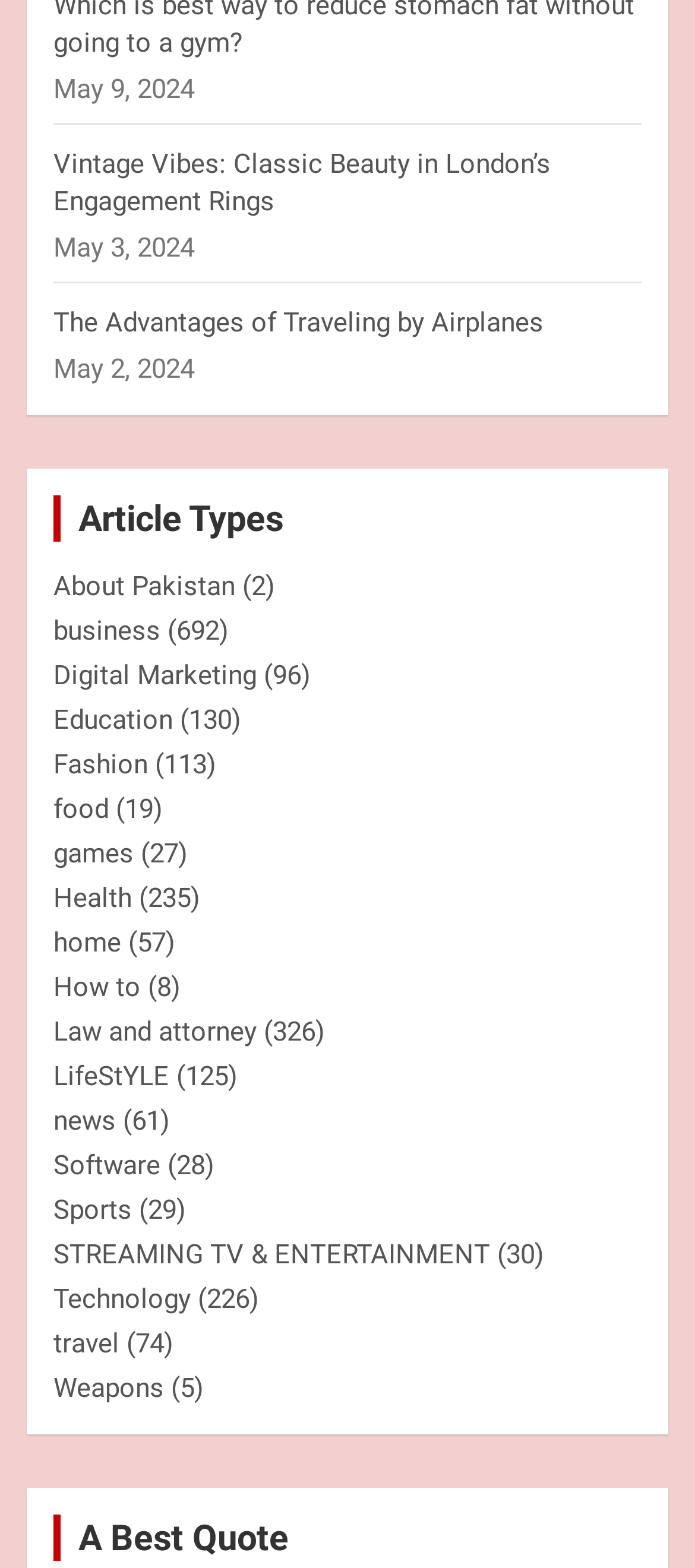What is the most popular article type?
Give a single word or phrase as your answer by examining the image.

business